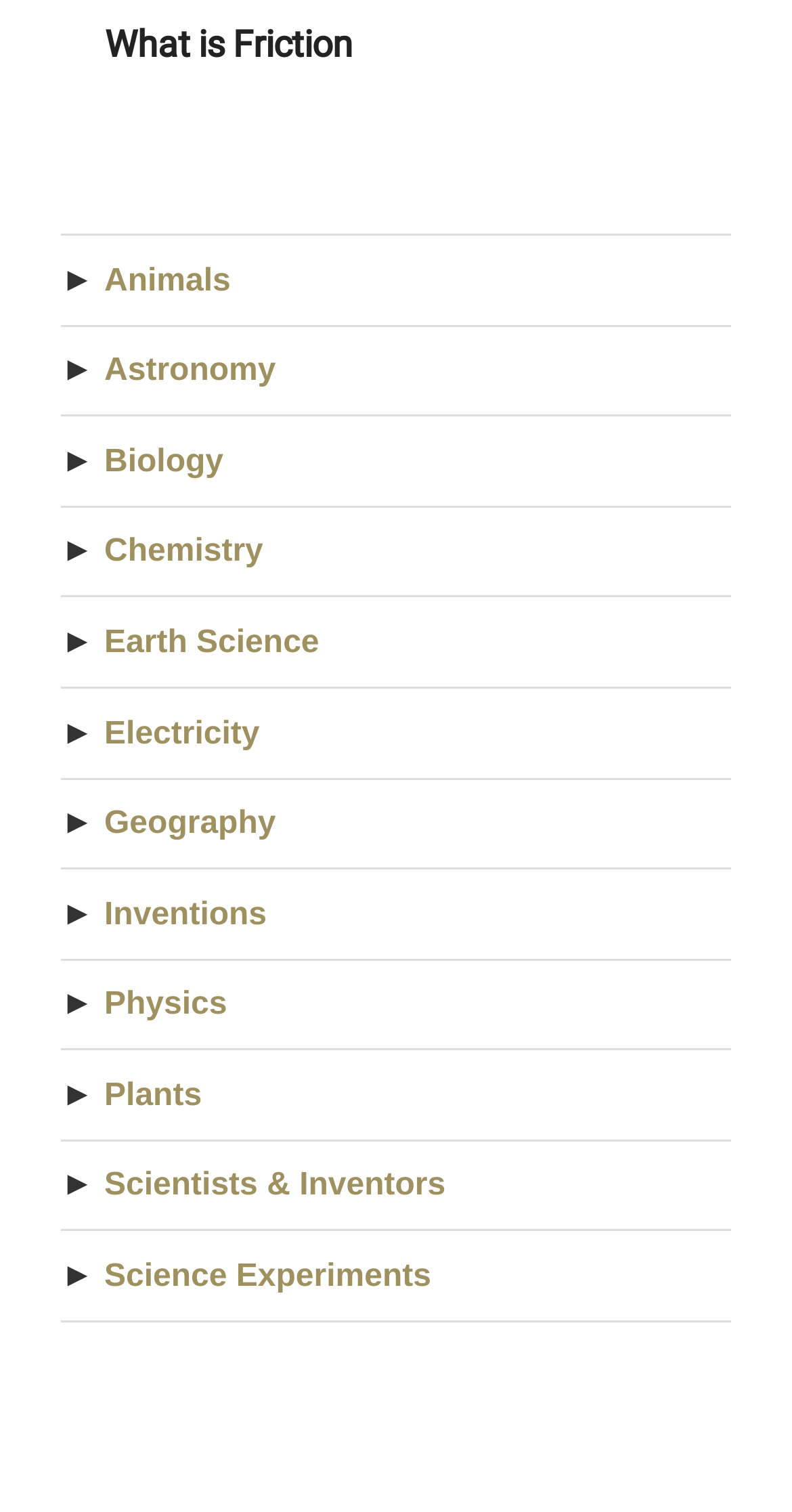What symbol is used to indicate a dropdown?
Please provide an in-depth and detailed response to the question.

The symbol '►' is used to indicate a dropdown or a submenu for some of the topics listed on the webpage, such as 'Animals', 'Biology', and 'Geography'.